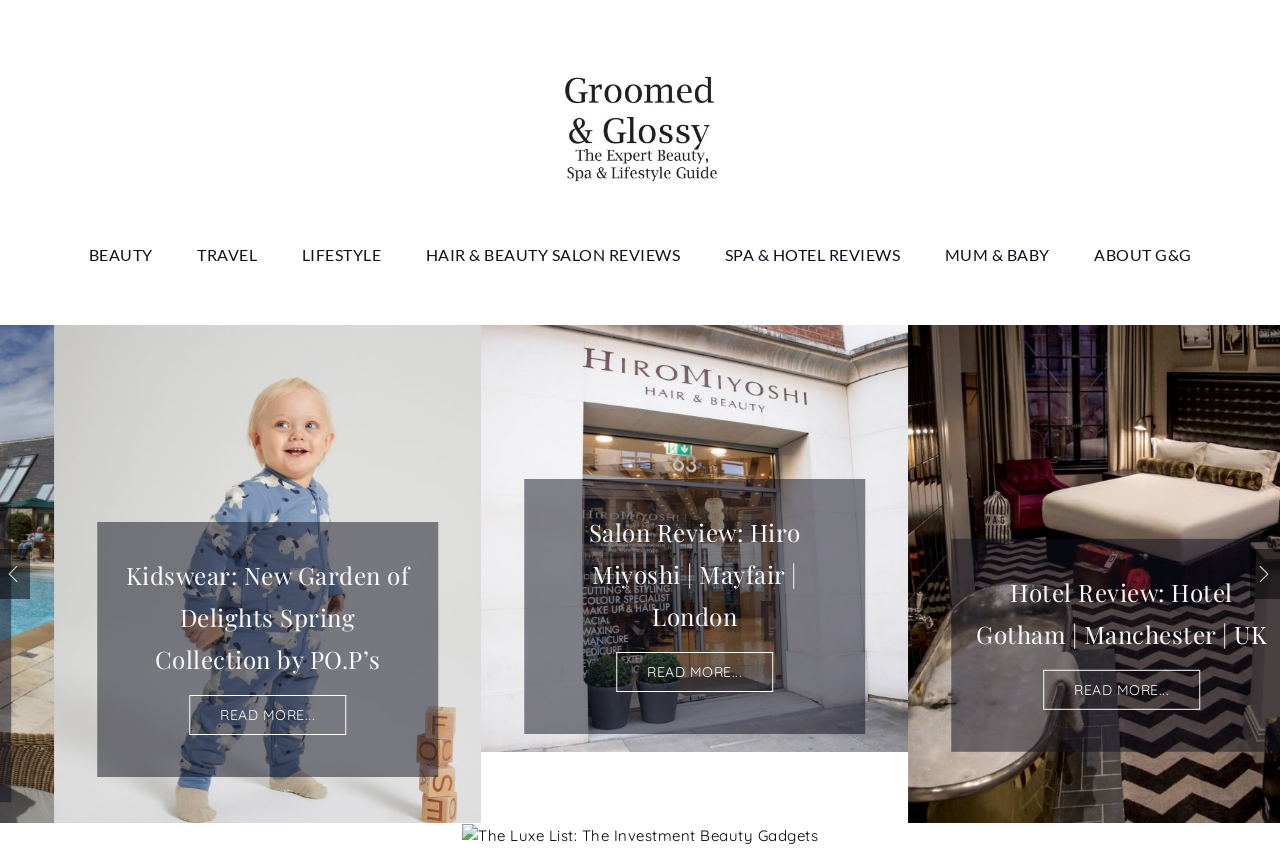Pinpoint the bounding box coordinates of the element that must be clicked to accomplish the following instruction: "Click on the 'Groomed & Glossy' link". The coordinates should be in the format of four float numbers between 0 and 1, i.e., [left, top, right, bottom].

[0.391, 0.147, 0.609, 0.17]